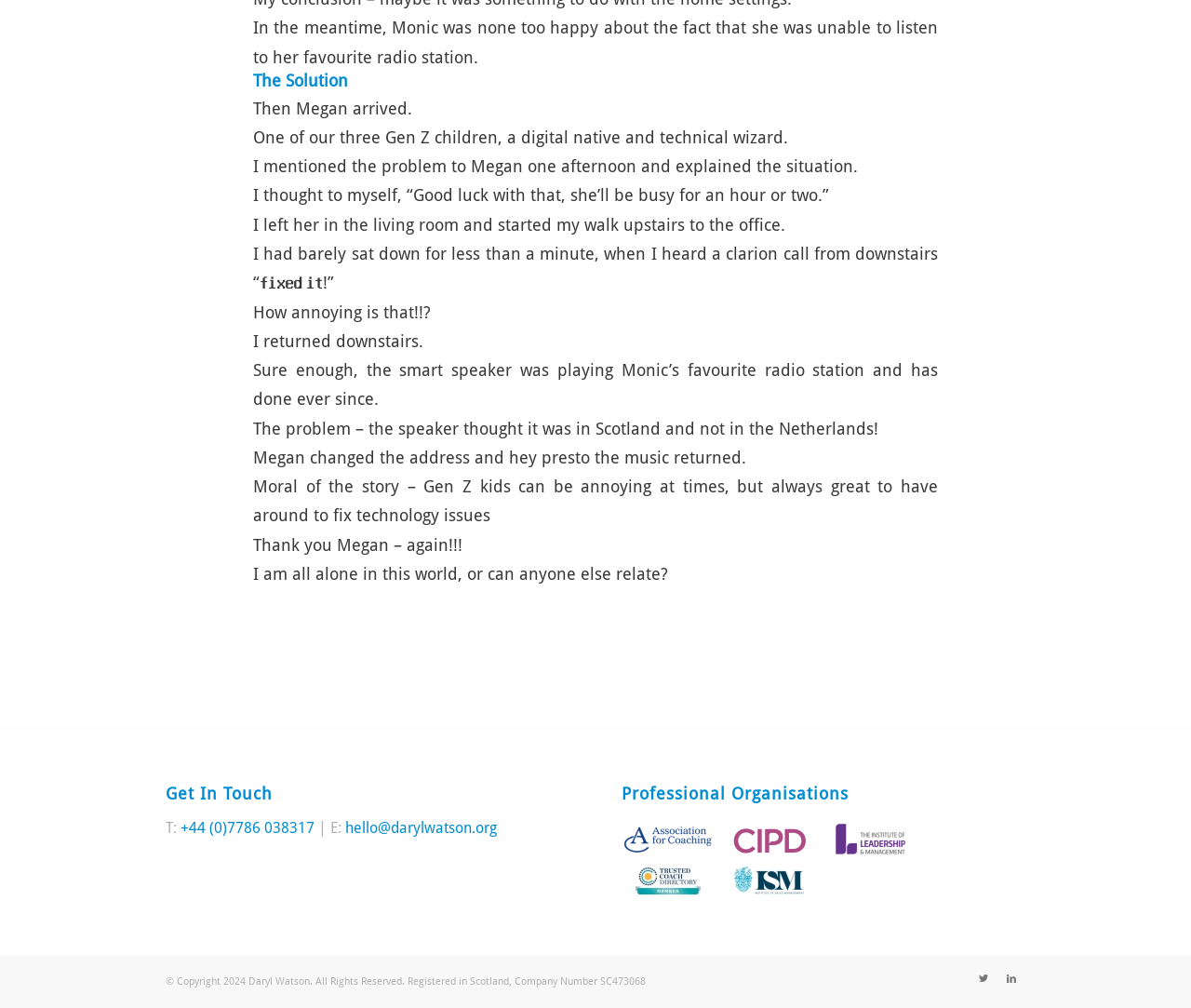How many professional organizations are listed on the webpage?
Answer briefly with a single word or phrase based on the image.

5